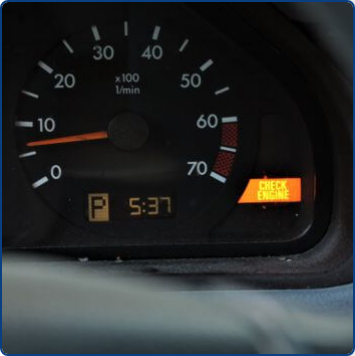What time is displayed on the dashboard?
Please look at the screenshot and answer in one word or a short phrase.

5:37